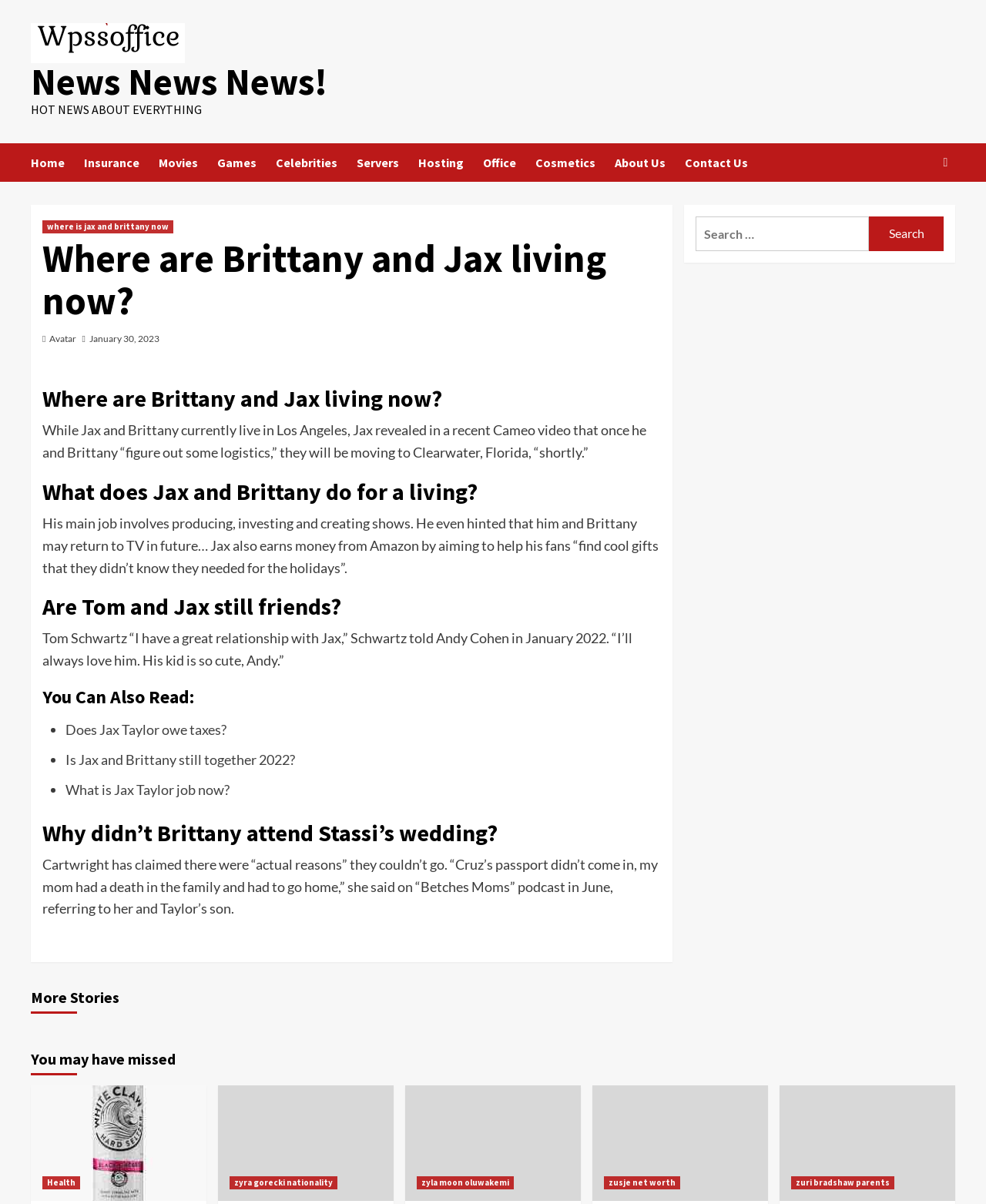Please give a succinct answer using a single word or phrase:
Is Tom and Jax still friends?

Yes